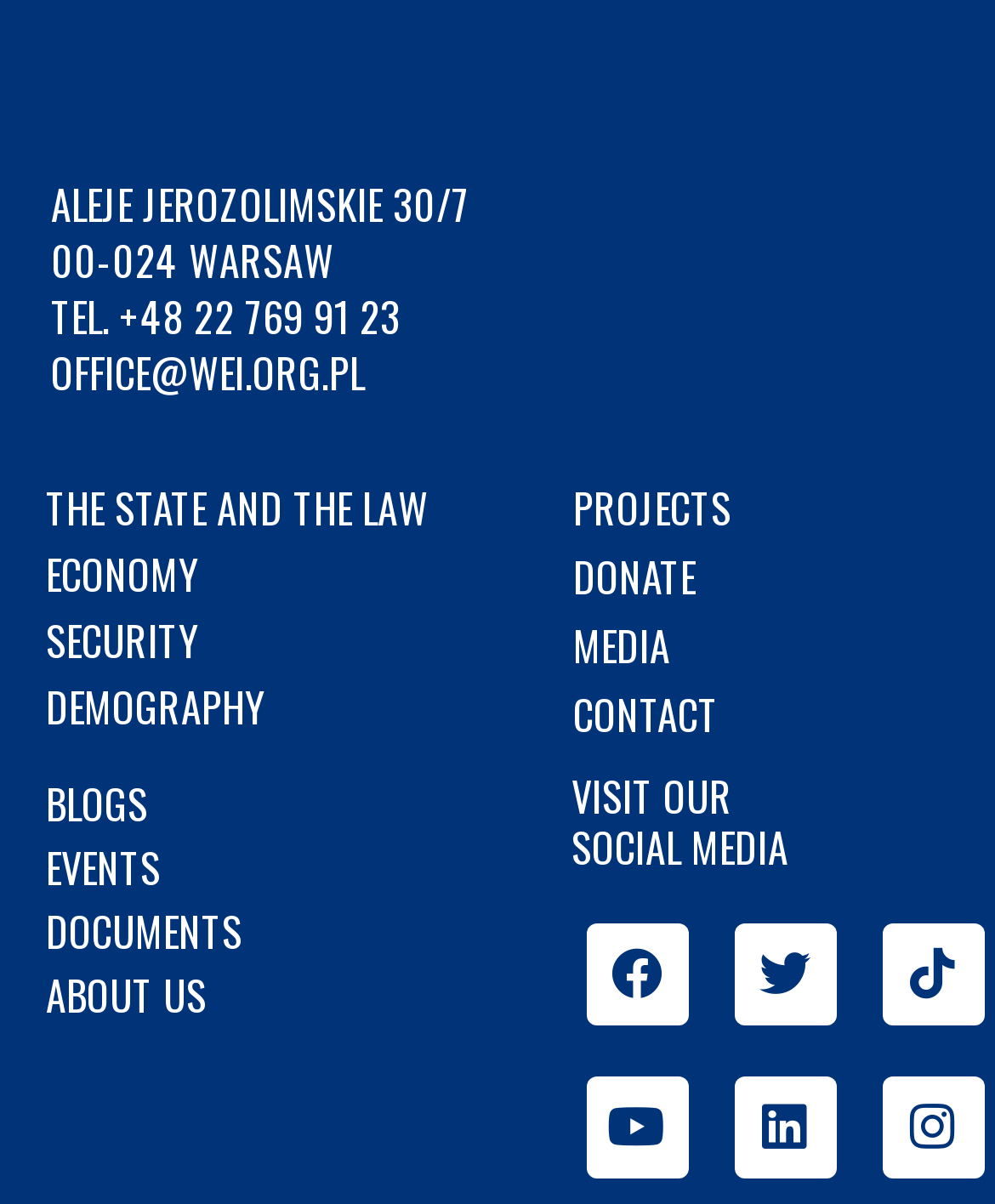Find and indicate the bounding box coordinates of the region you should select to follow the given instruction: "visit the state and the law page".

[0.0, 0.397, 0.53, 0.448]